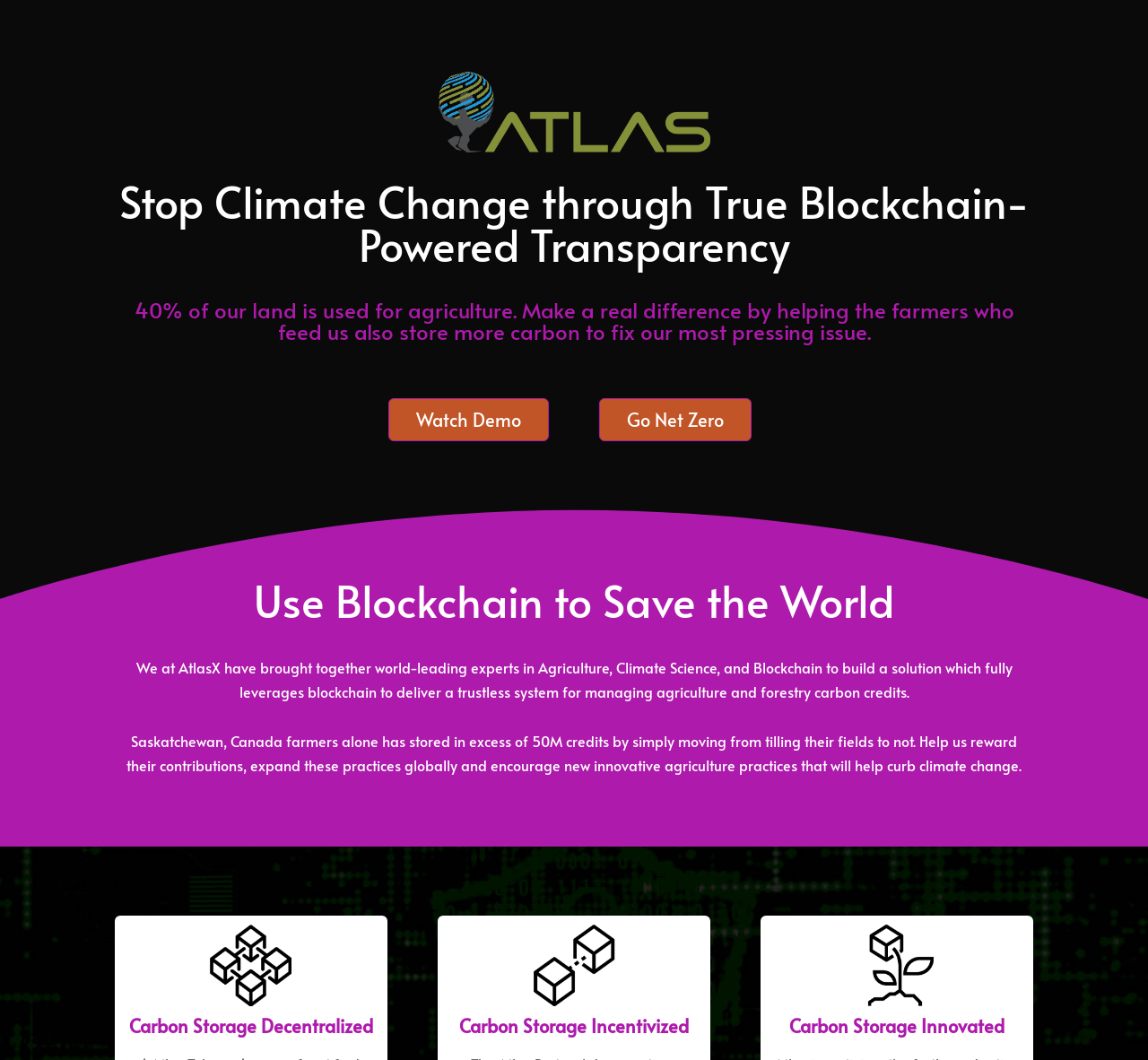What percentage of land is used for agriculture?
From the screenshot, provide a brief answer in one word or phrase.

40%